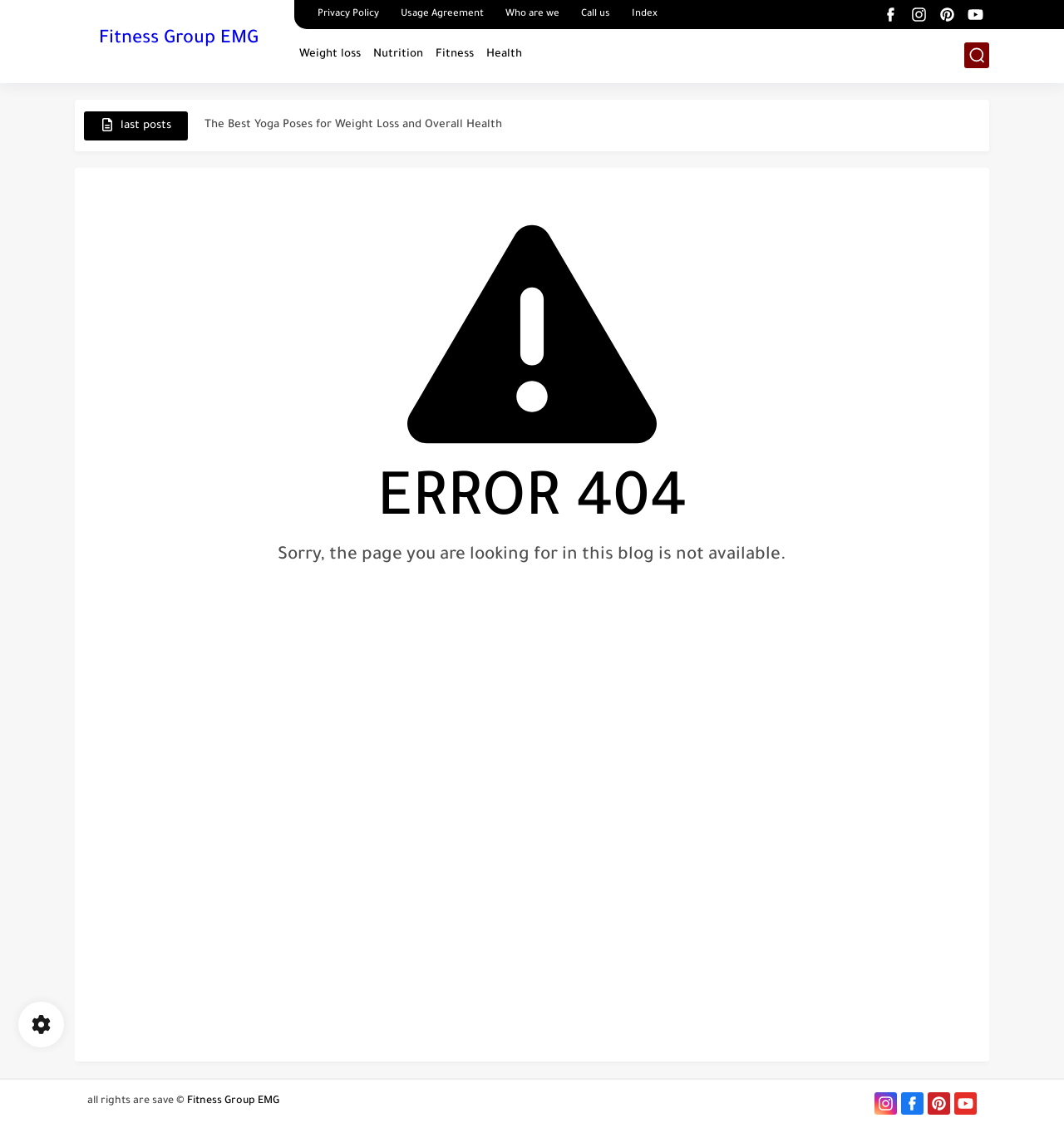Based on the image, give a detailed response to the question: Is there a search function on the webpage?

I searched for a search function on the webpage and found a 'search' label with an image next to it, indicating that a search function is available.